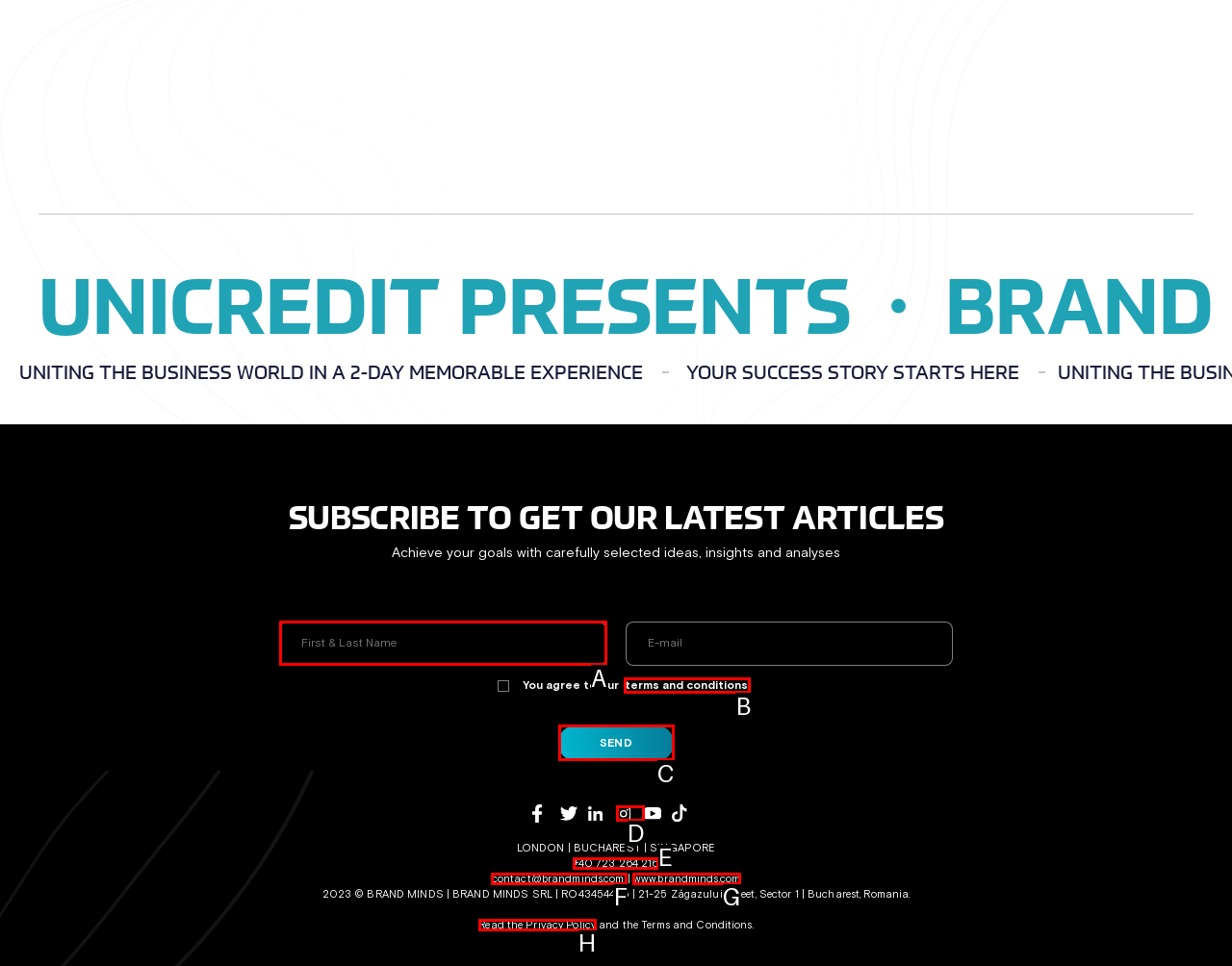Given the description: name="your-name" placeholder="First & Last Name", pick the option that matches best and answer with the corresponding letter directly.

A